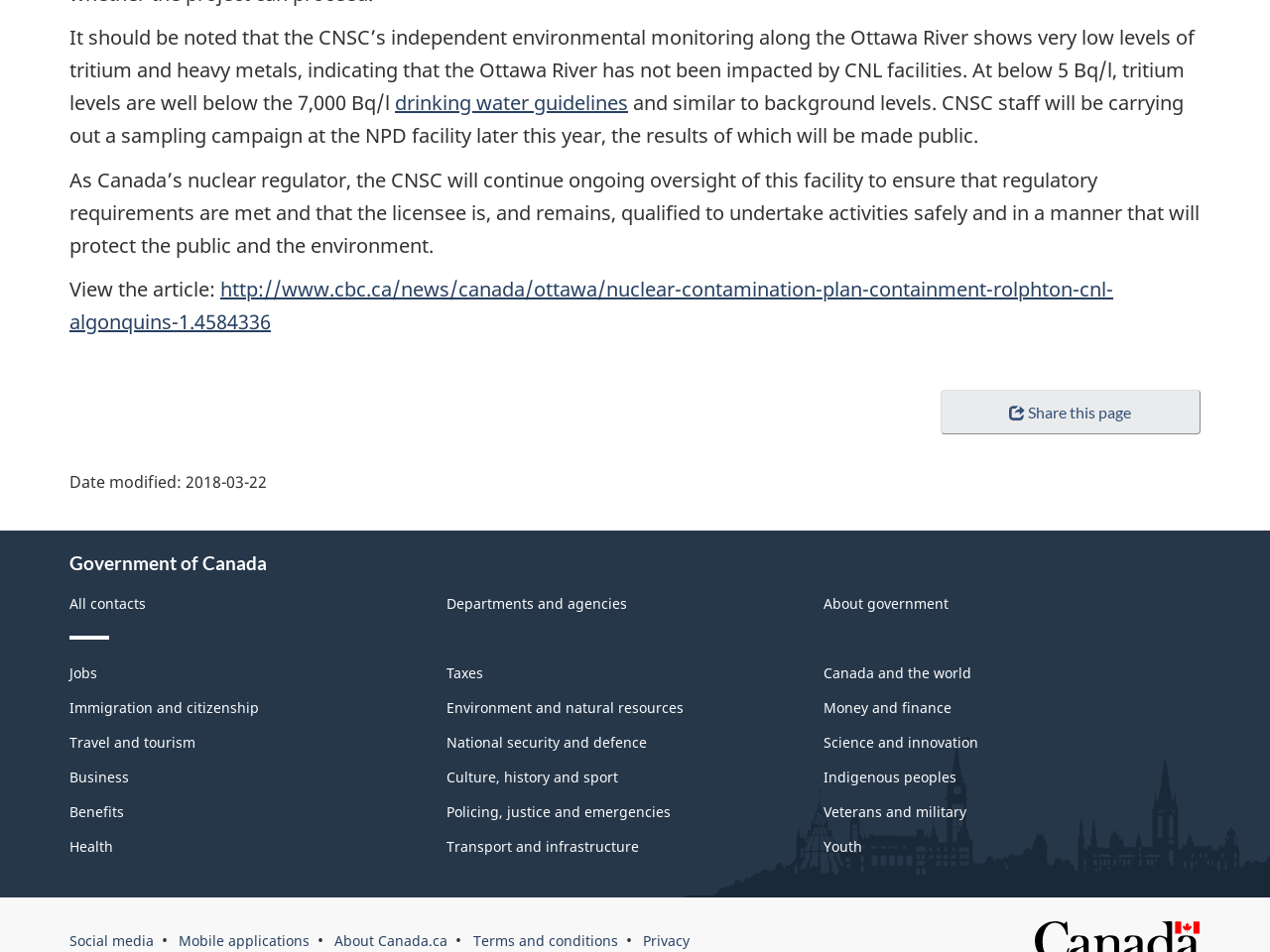Calculate the bounding box coordinates for the UI element based on the following description: "Social media". Ensure the coordinates are four float numbers between 0 and 1, i.e., [left, top, right, bottom].

[0.055, 0.979, 0.121, 0.998]